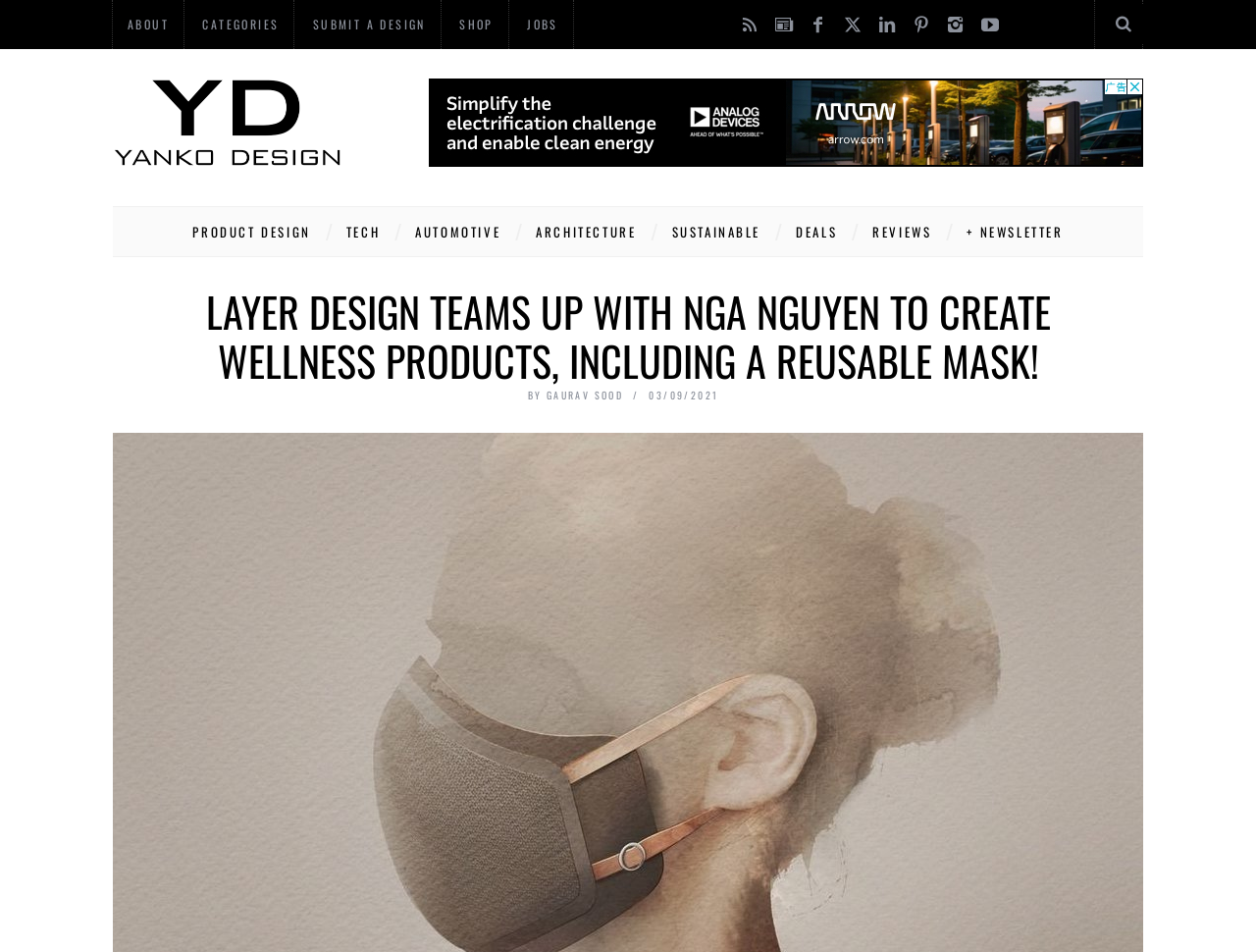What is the search button icon?
Look at the image and respond with a one-word or short-phrase answer.

magnifying glass